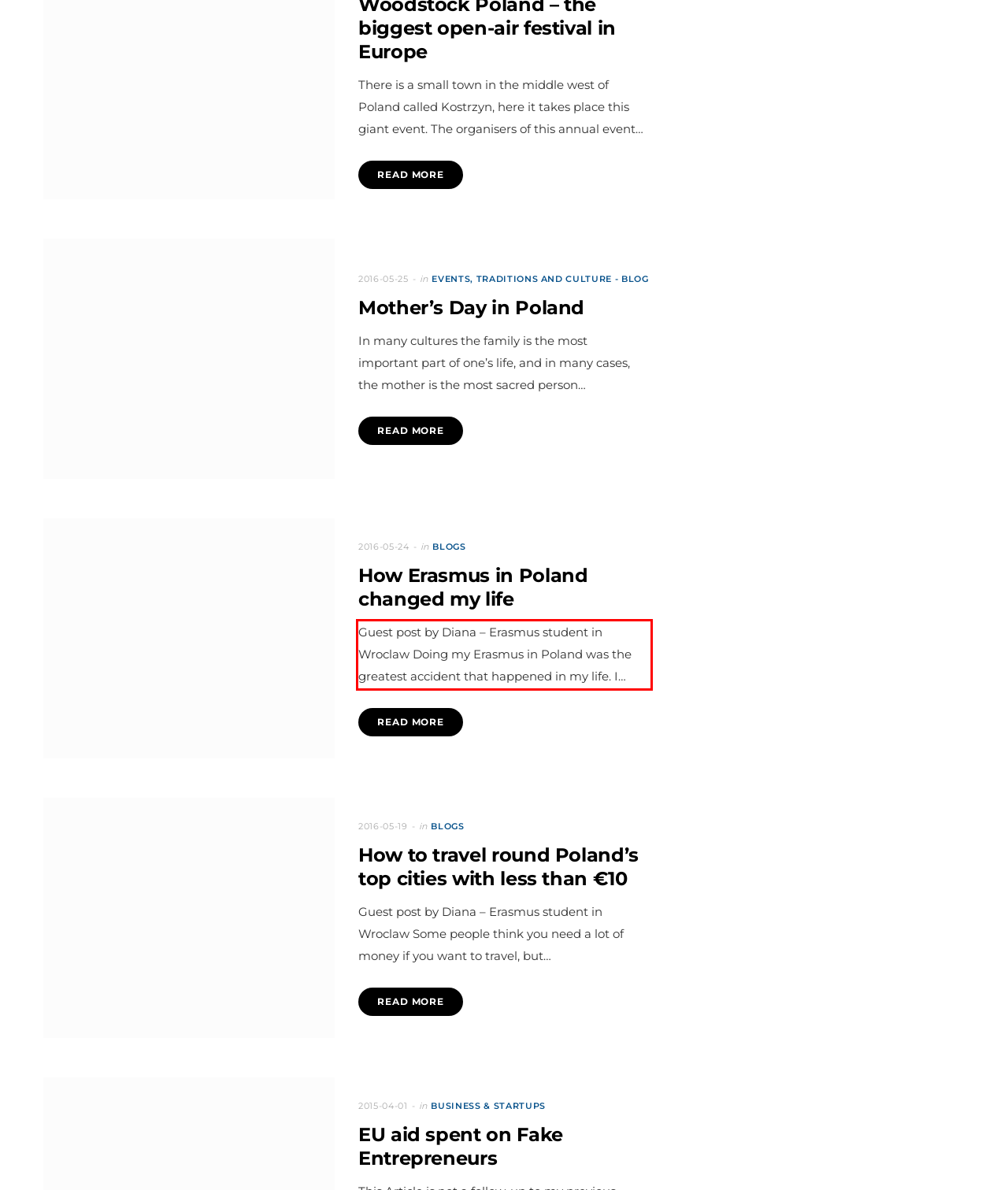You are given a screenshot with a red rectangle. Identify and extract the text within this red bounding box using OCR.

Guest post by Diana – Erasmus student in Wroclaw Doing my Erasmus in Poland was the greatest accident that happened in my life. I…